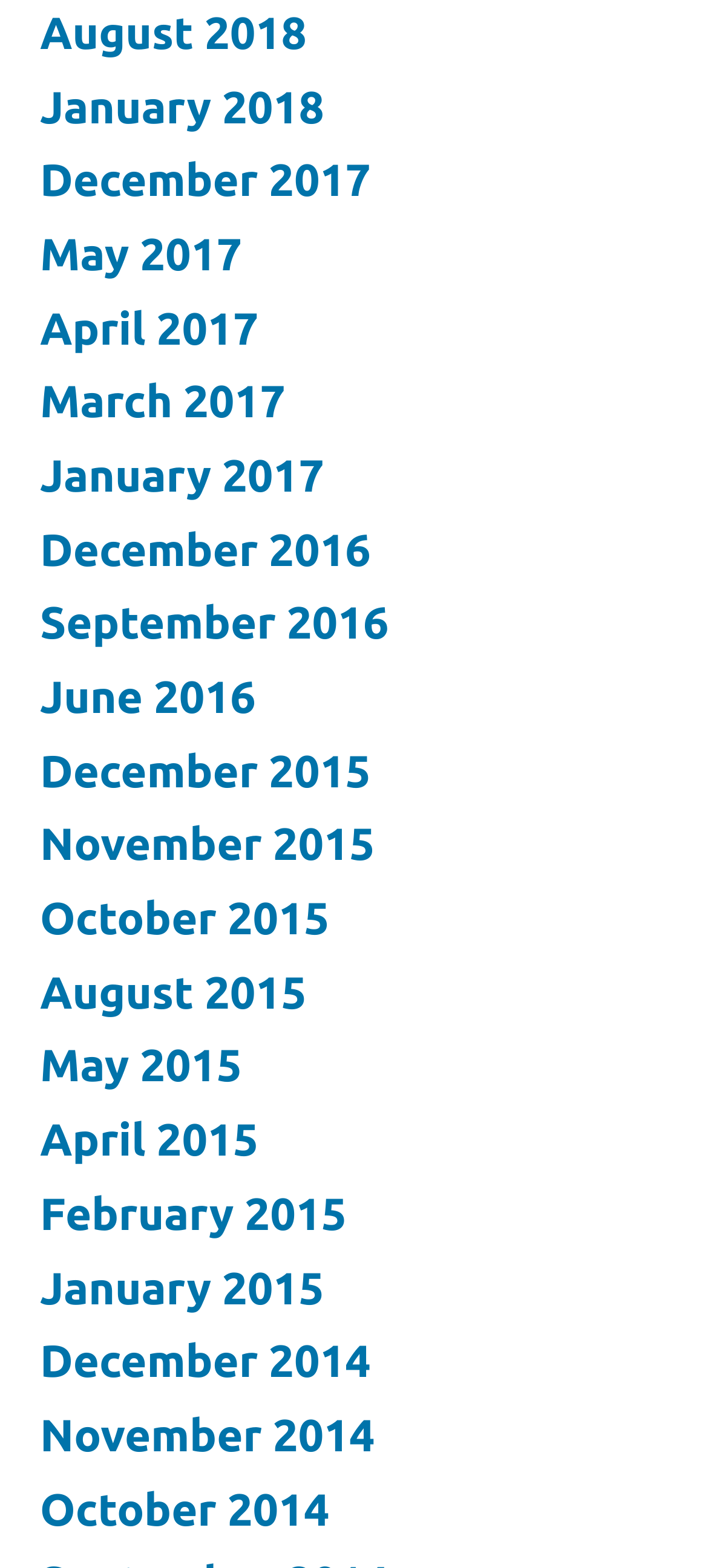What is the latest month available on this webpage?
Based on the screenshot, provide your answer in one word or phrase.

August 2018